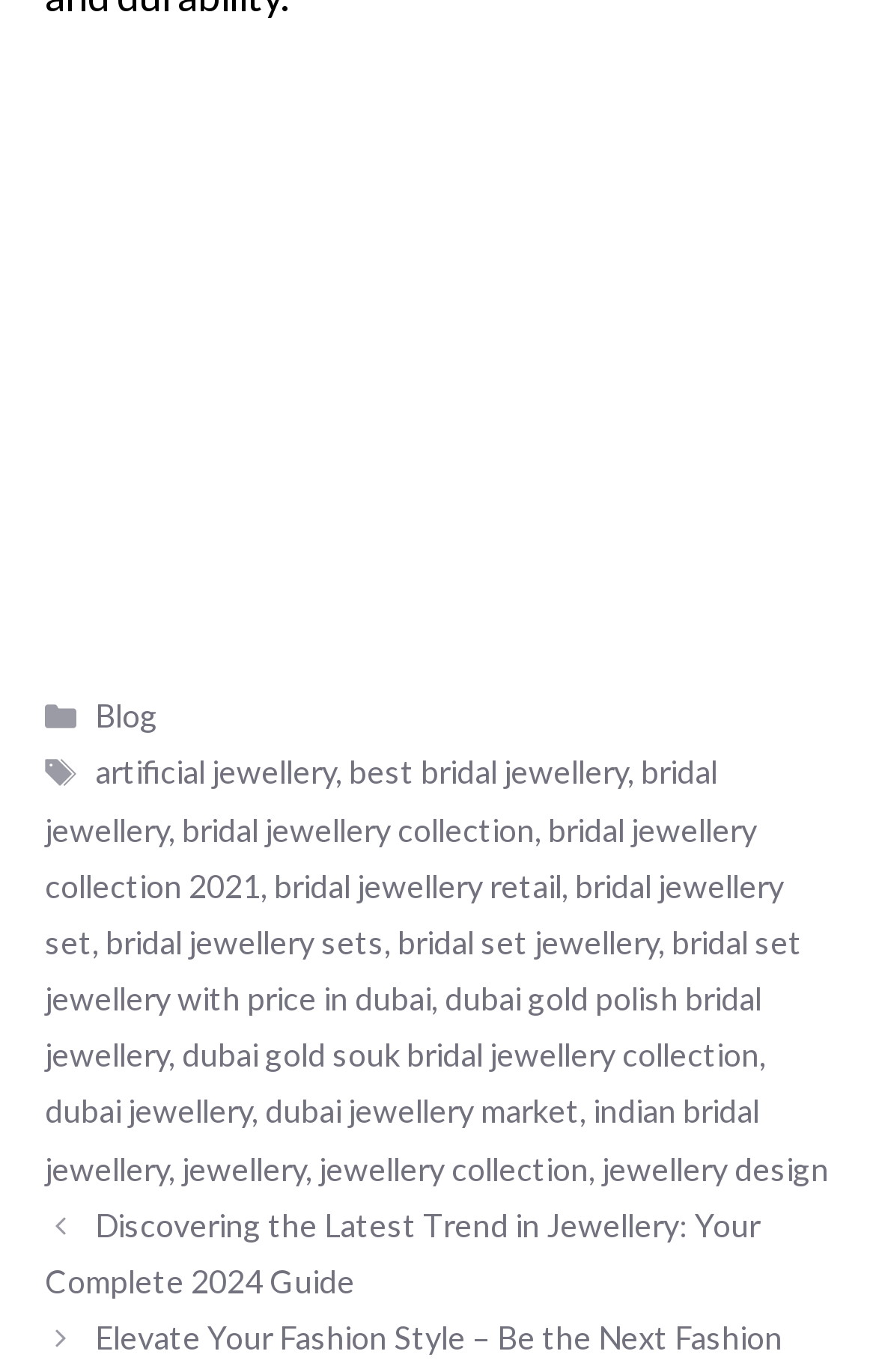Please identify the bounding box coordinates of the clickable area that will allow you to execute the instruction: "Browse 'dubai jewellery market' page".

[0.303, 0.796, 0.662, 0.824]